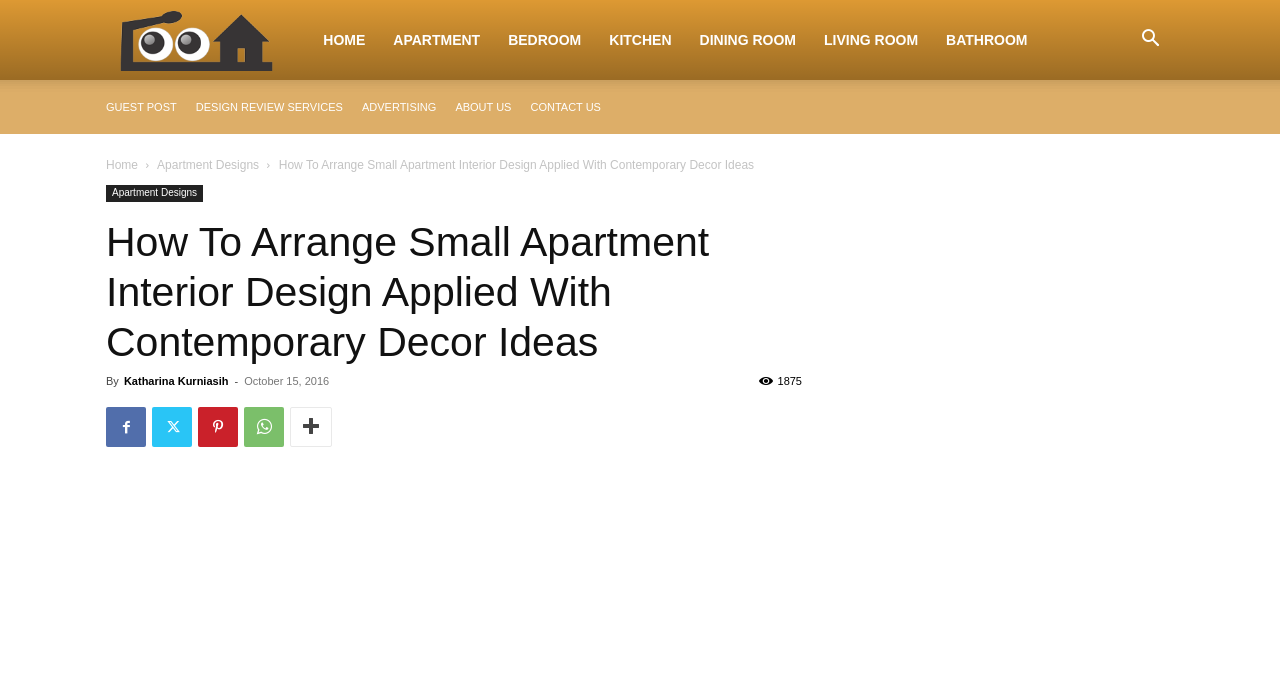Find the bounding box coordinates of the clickable area that will achieve the following instruction: "View apartment designs".

[0.123, 0.227, 0.202, 0.247]